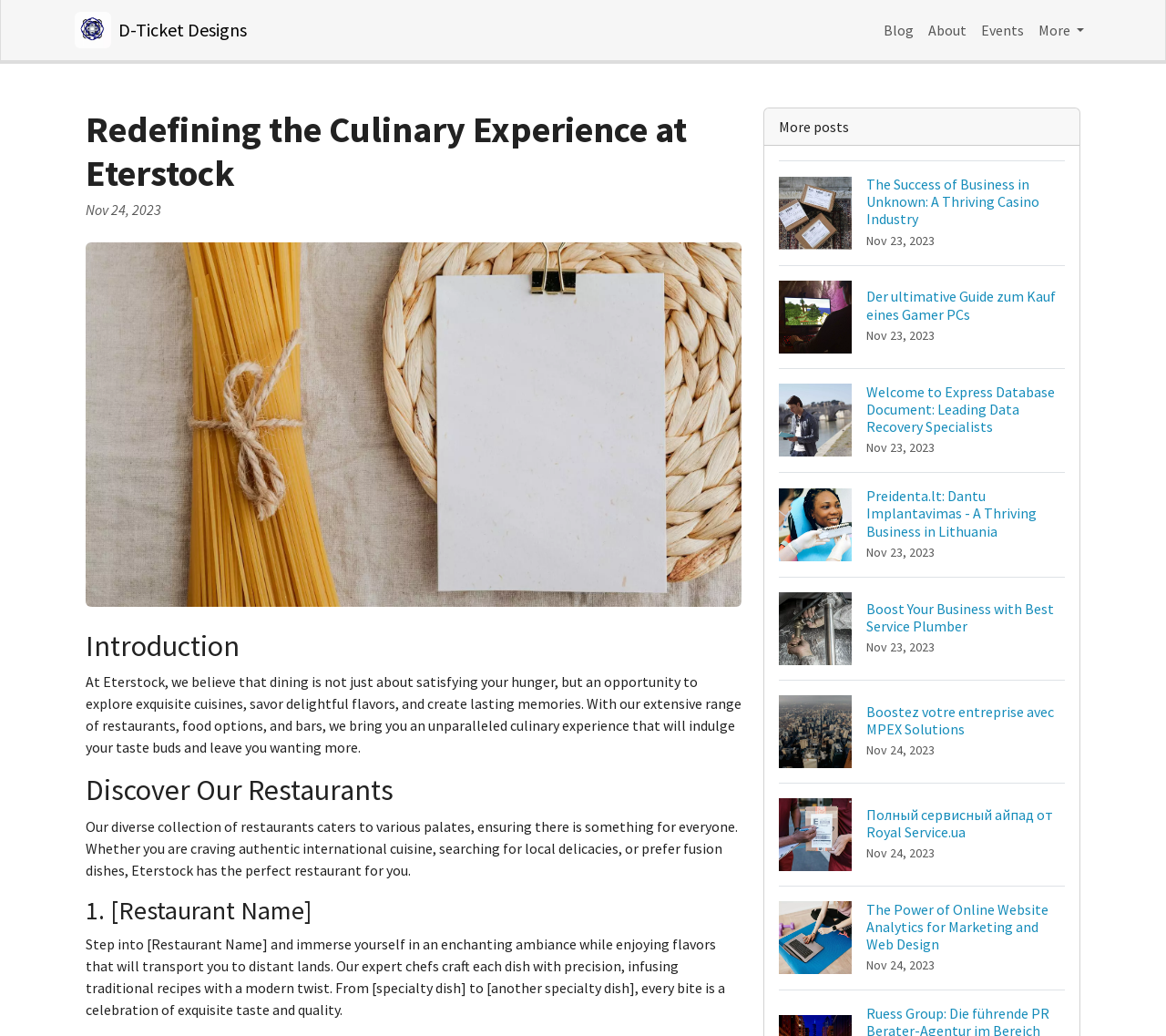Determine the bounding box coordinates of the element that should be clicked to execute the following command: "Click the 'The Success of Business in Unknown: A Thriving Casino Industry' link".

[0.668, 0.155, 0.913, 0.256]